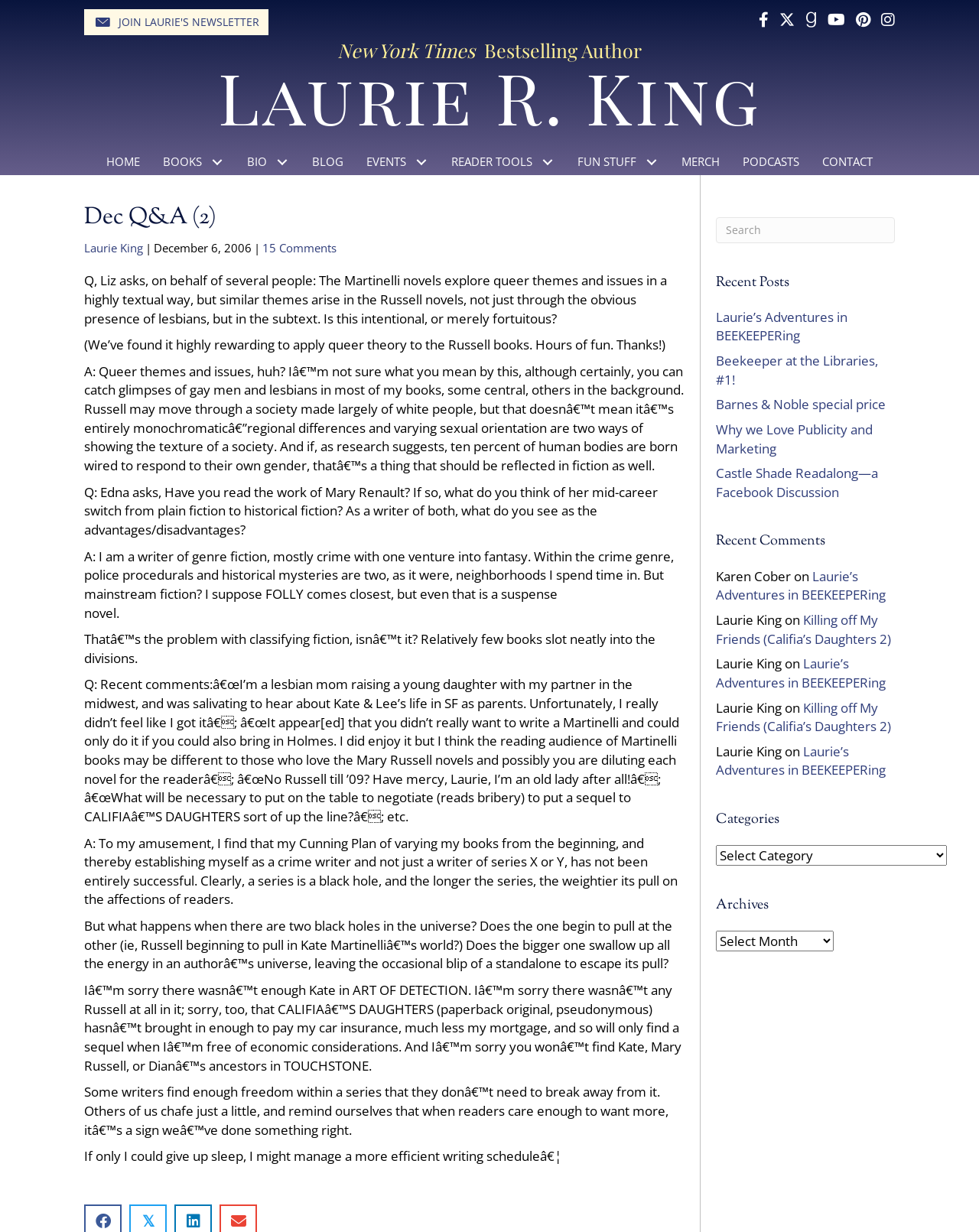Identify the bounding box coordinates of the region I need to click to complete this instruction: "Select Categories".

[0.731, 0.686, 0.967, 0.703]